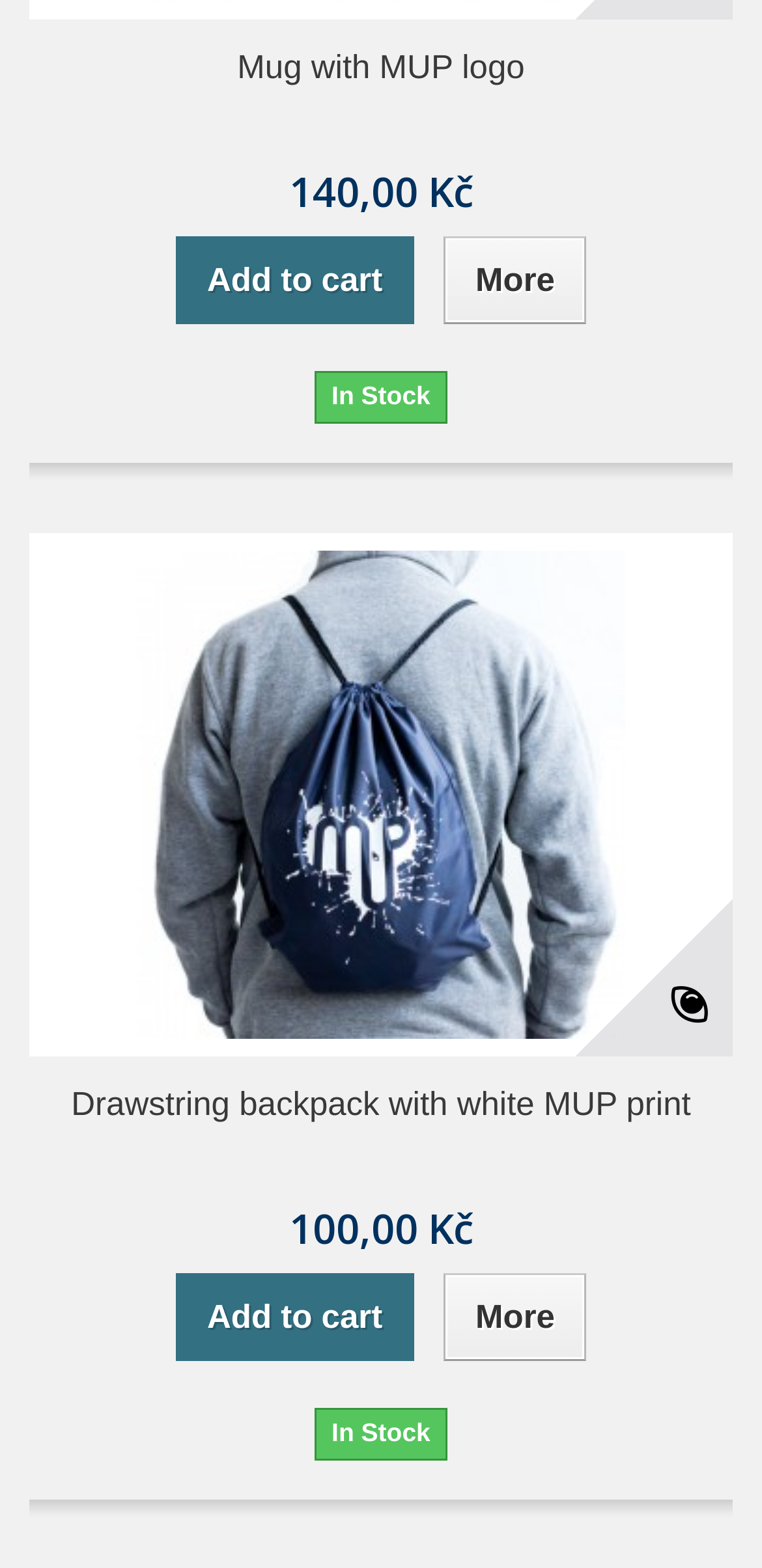What can be done with the Gymsack s bílým potiskem MUP?
Give a comprehensive and detailed explanation for the question.

The options for the Gymsack s bílým potiskem MUP can be found in the link elements with the text 'Add to cart' and 'More' which are located below the image of the Gymsack s bílým potiskem MUP.